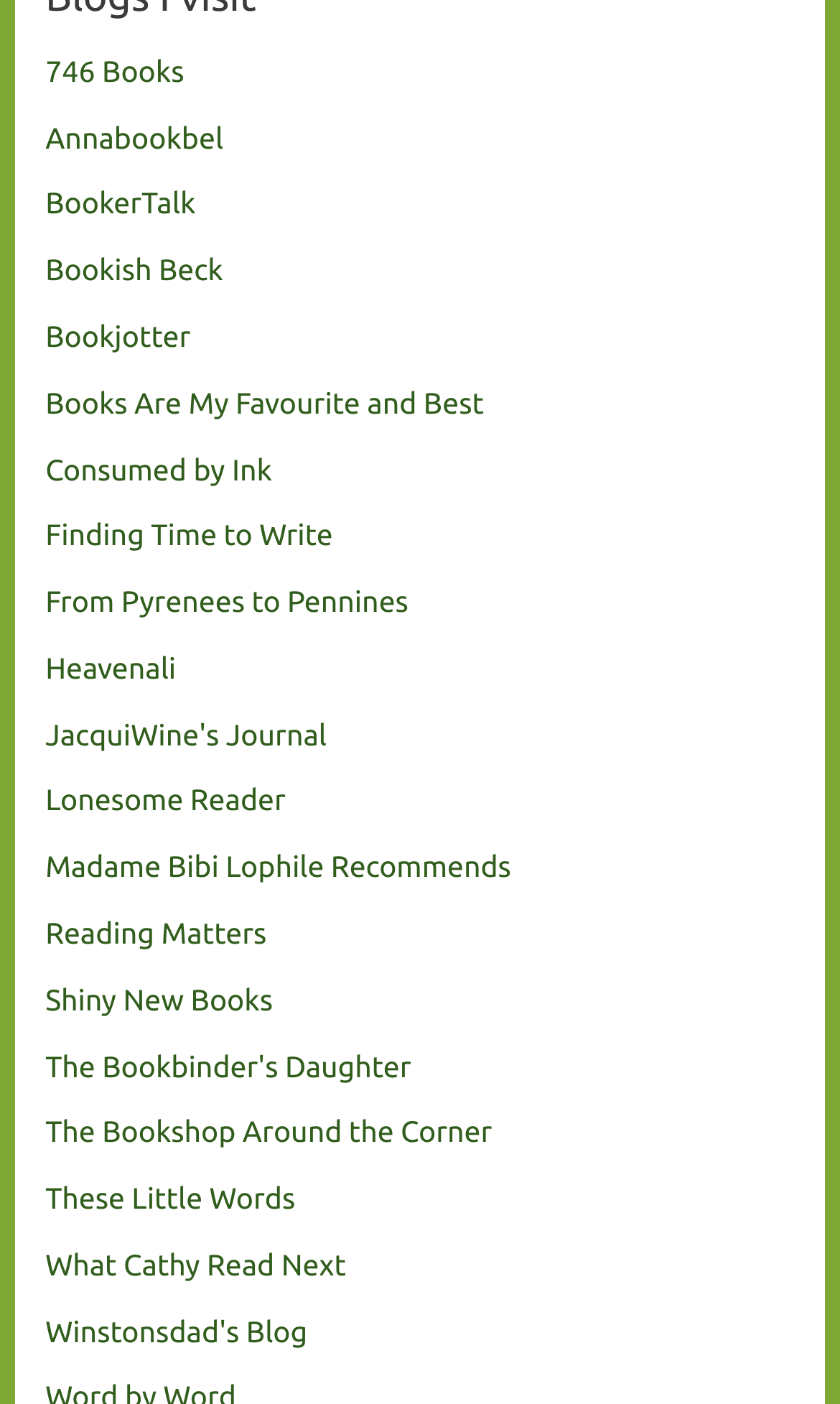What is the last book blog listed? Based on the image, give a response in one word or a short phrase.

Winstonsdad's Blog